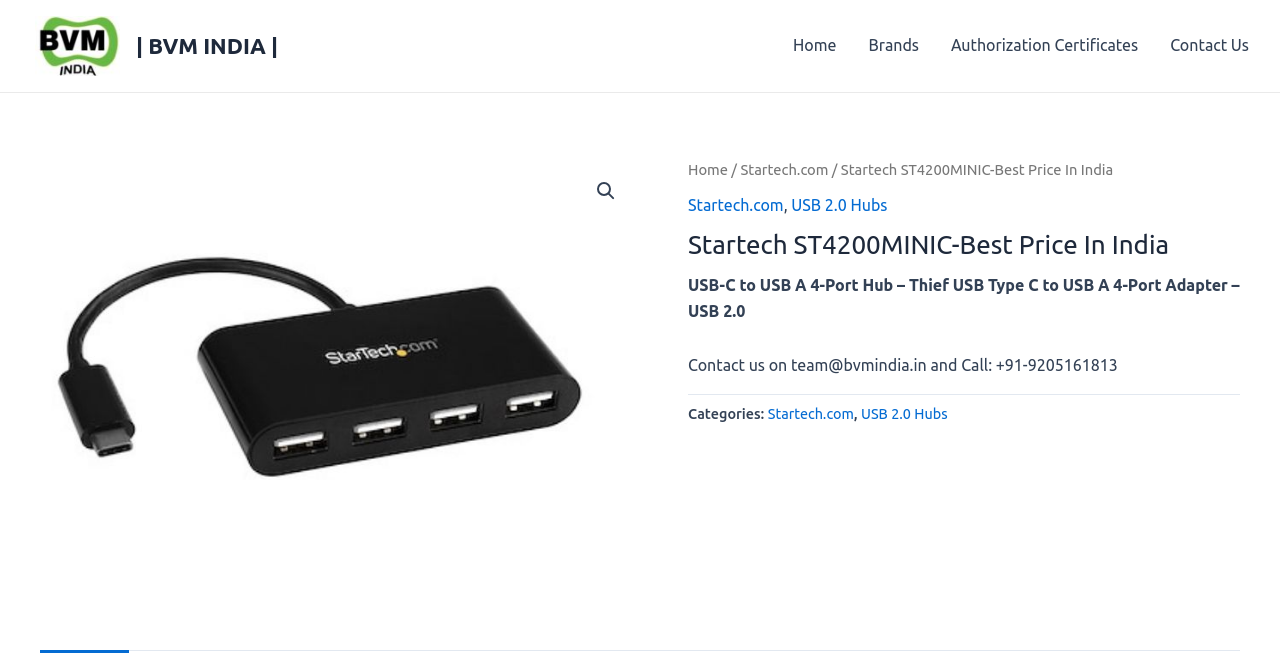Provide a thorough summary of the webpage.

The webpage is about Startech ST4200MINIC, a product available in India. At the top left corner, there is a logo of BVM INDIA, accompanied by a link to the website. Next to it, there is another link to BVM INDIA. 

On the top right side, there is a navigation menu with links to Home, Brands, Authorization Certificates, and Contact Us. Below the navigation menu, there is a search icon. 

On the left side, there is a large image that takes up most of the vertical space. Above the image, there is a breadcrumb navigation menu that shows the path from Home to Startech.com to the current product page. 

The main content of the page is on the right side, where the product name "Startech ST4200MINIC-Best Price In India" is displayed as a heading. Below the heading, there is a detailed description of the product, which is a USB-C to USB A 4-Port Hub. 

Further down, there is a call to action to contact the team at BVM INDIA via email or phone number. Below that, there are categories listed, including Startech.com and USB 2.0 Hubs, which are also links to related pages.